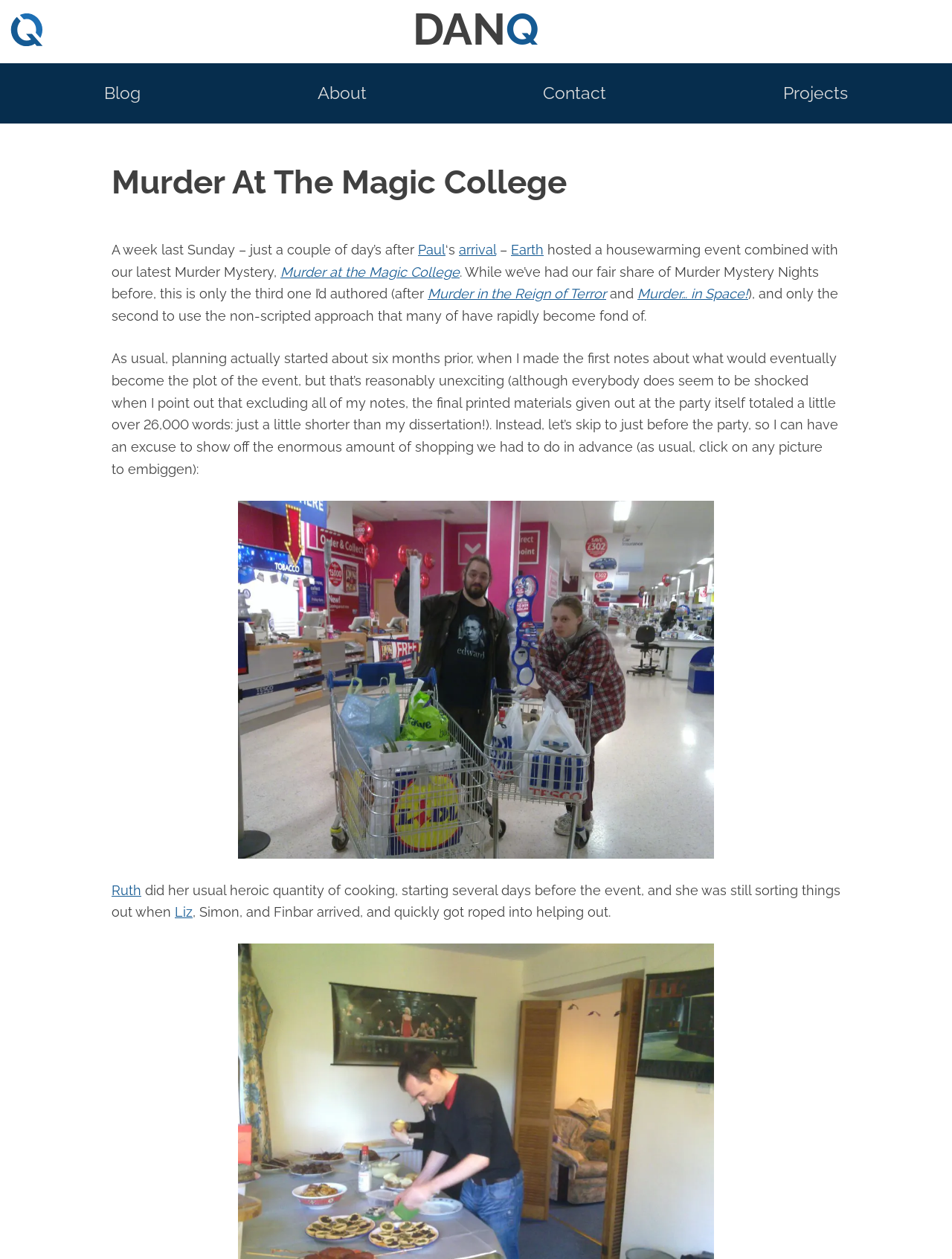Determine which piece of text is the heading of the webpage and provide it.

Murder At The Magic College